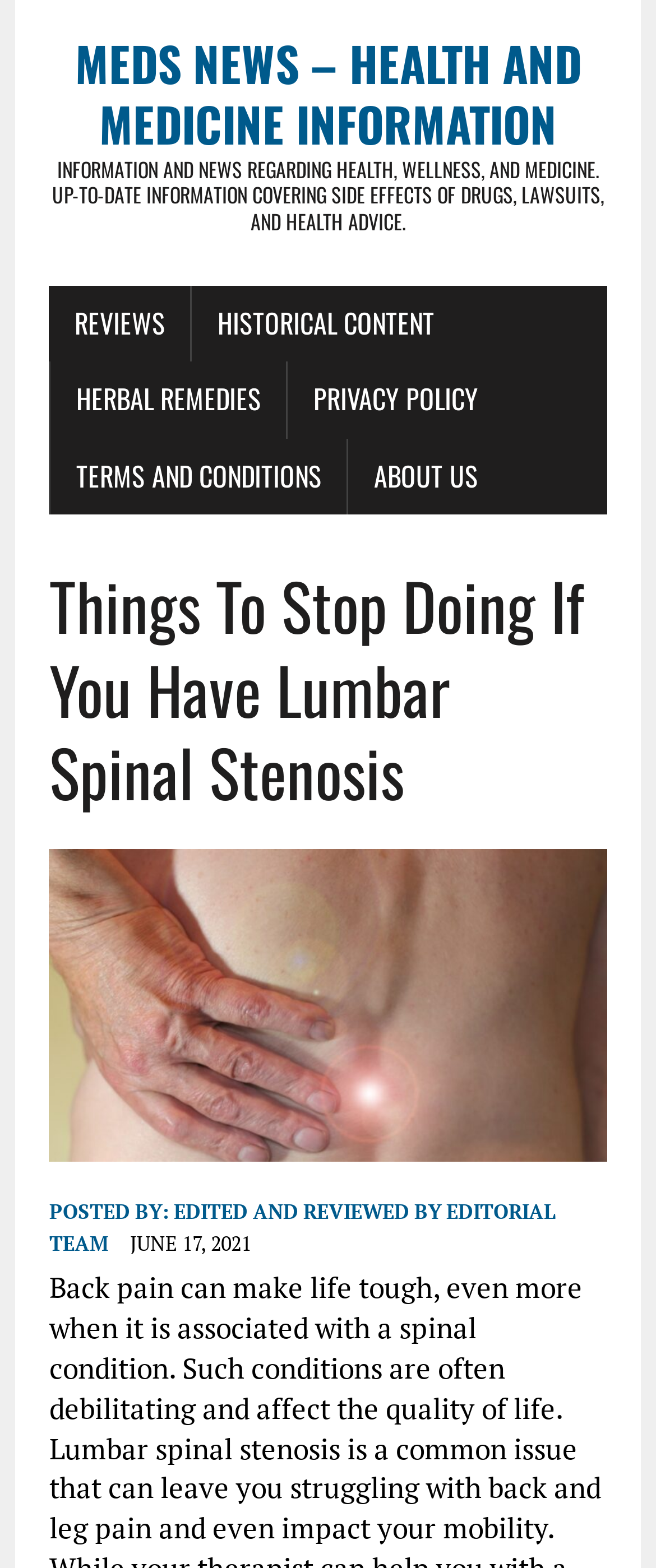What is the name of the website?
Please use the image to provide a one-word or short phrase answer.

Meds News